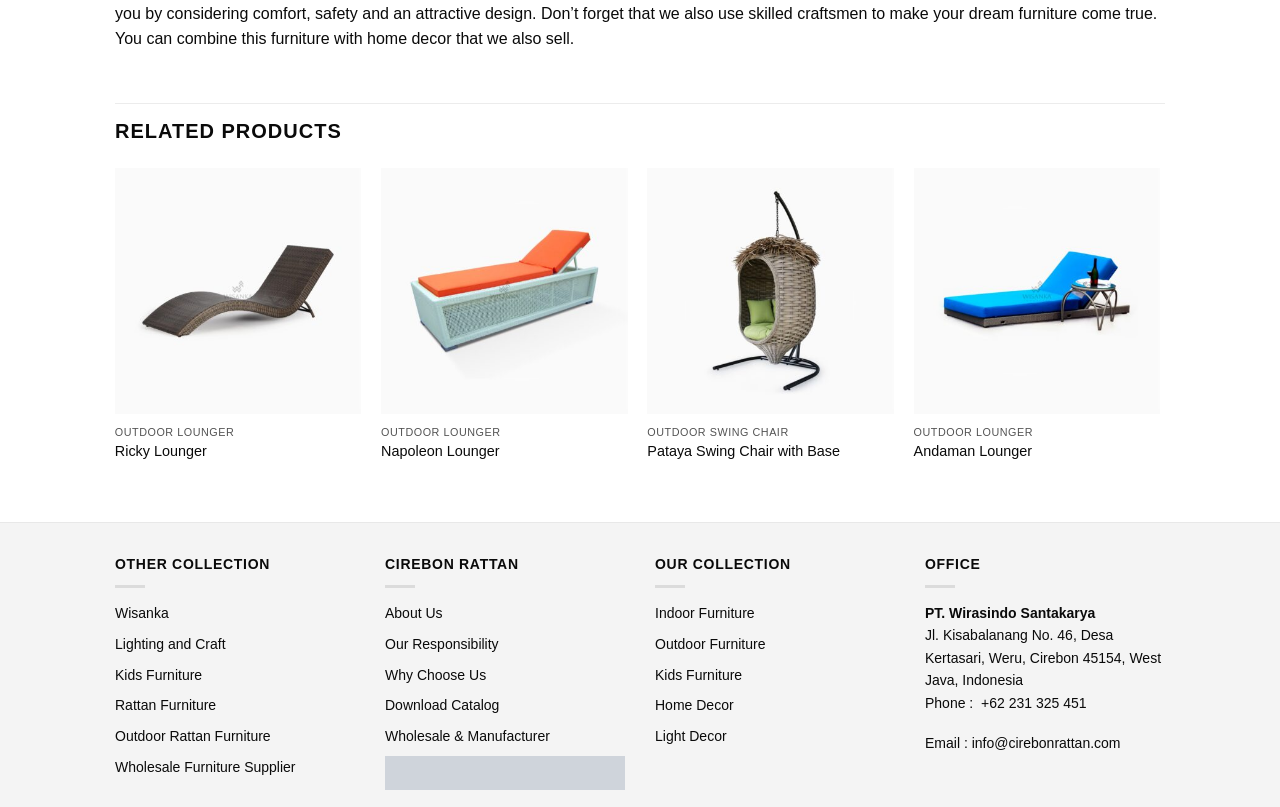Identify the bounding box coordinates of the region that should be clicked to execute the following instruction: "contact us via email".

[0.759, 0.911, 0.875, 0.931]